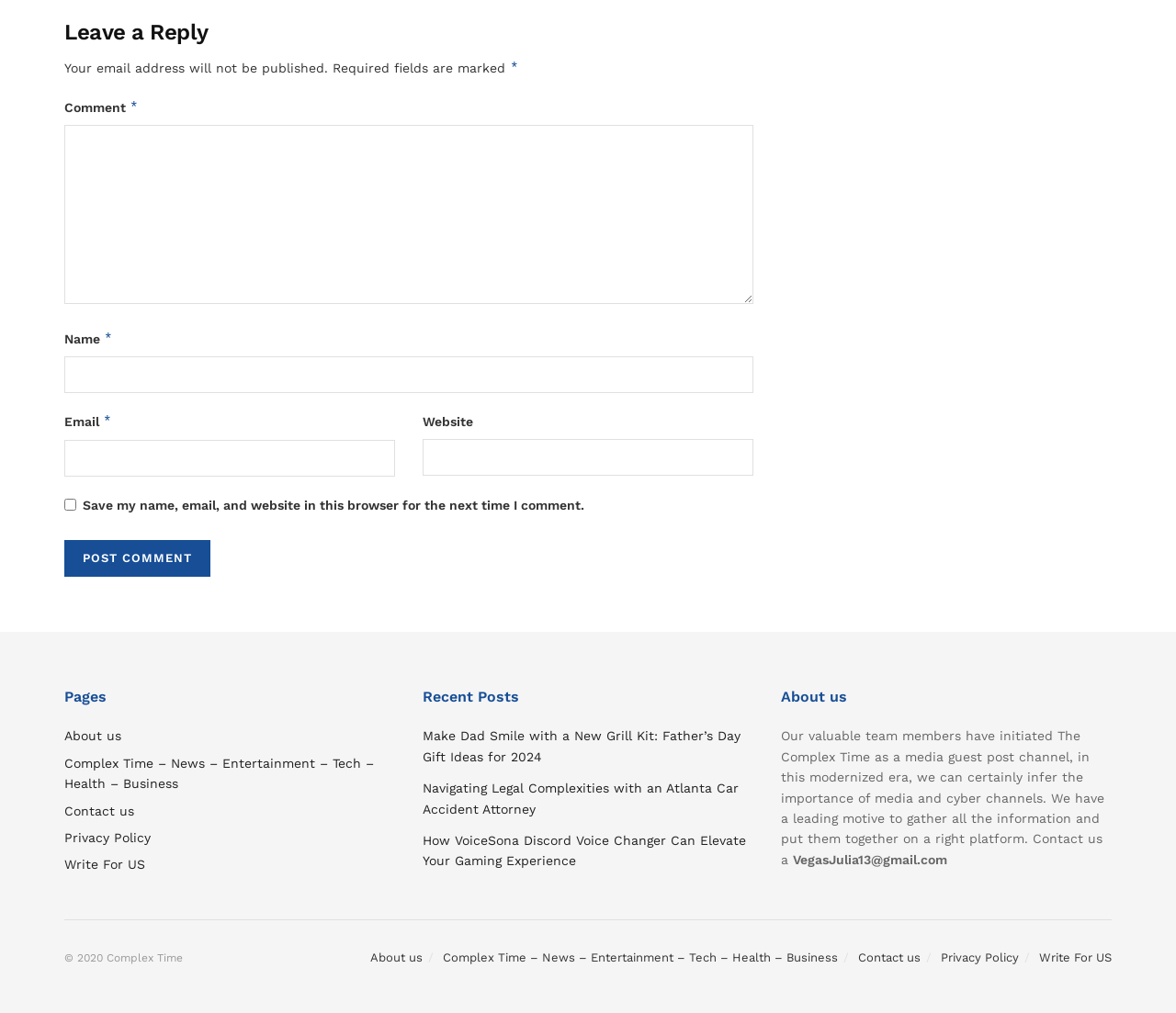Pinpoint the bounding box coordinates of the element that must be clicked to accomplish the following instruction: "Visit the About us page". The coordinates should be in the format of four float numbers between 0 and 1, i.e., [left, top, right, bottom].

[0.055, 0.719, 0.103, 0.734]